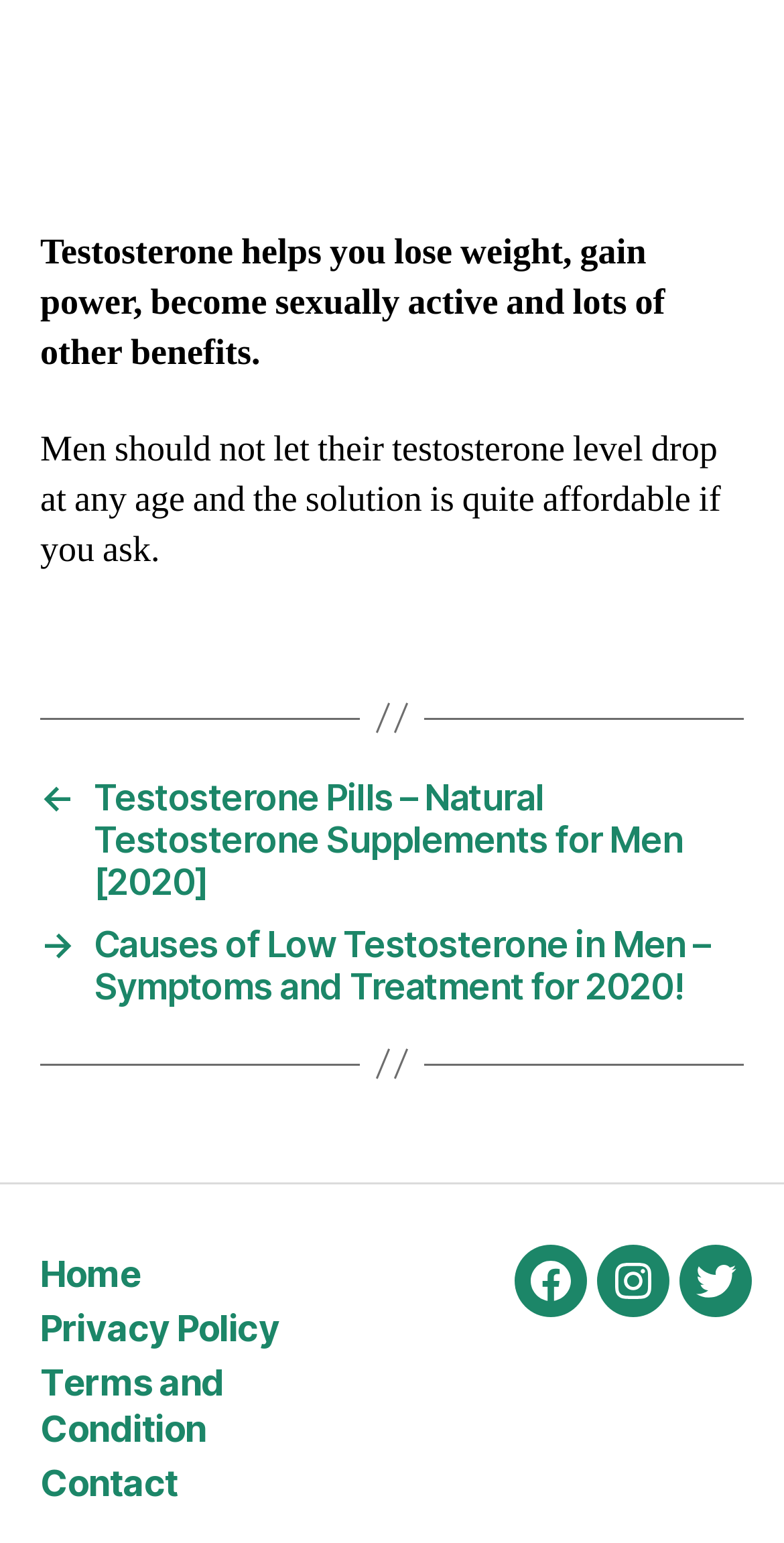Can you find the bounding box coordinates for the element to click on to achieve the instruction: "View the 'Privacy Policy'"?

[0.051, 0.847, 0.356, 0.875]